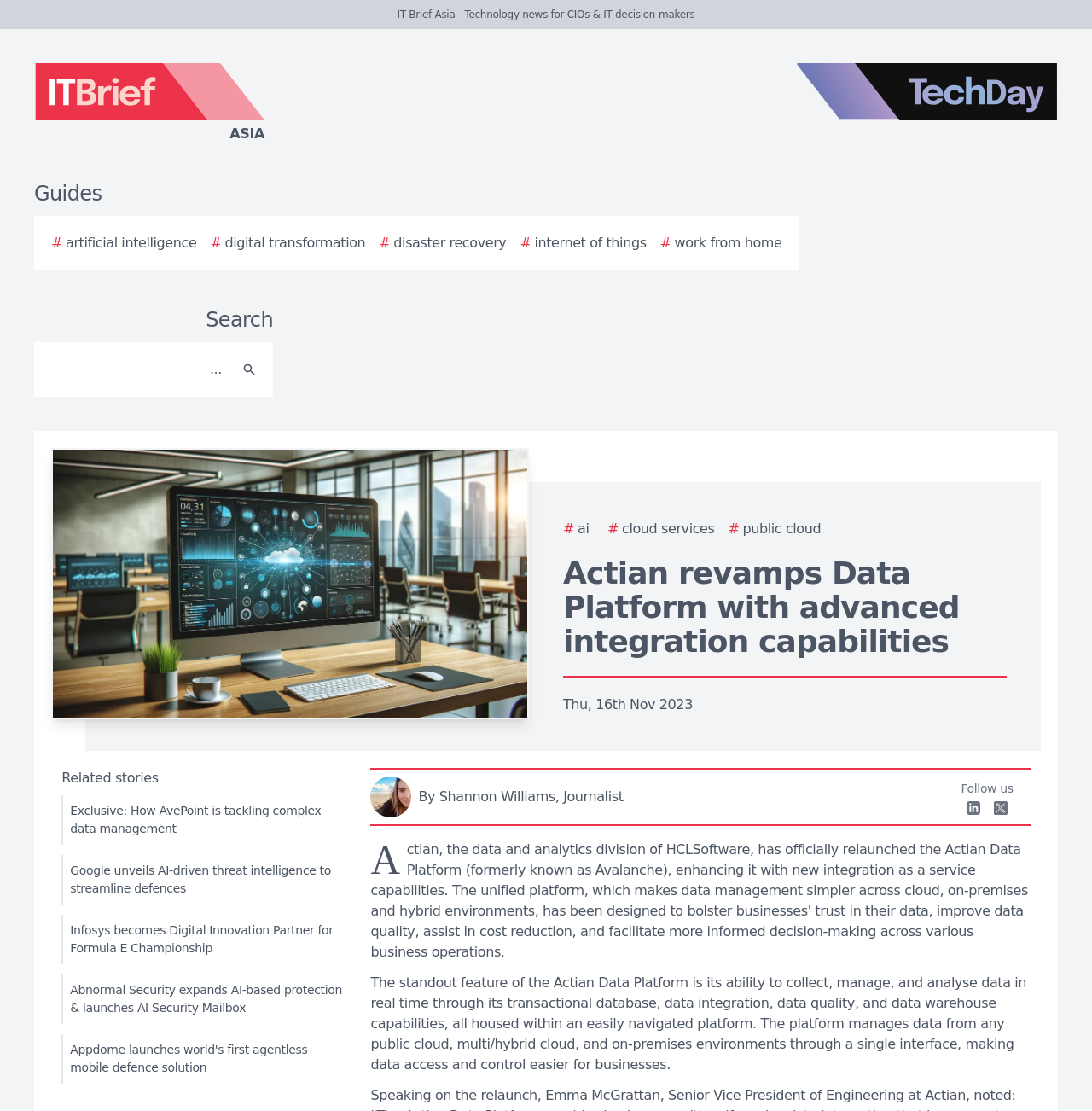Deliver a detailed narrative of the webpage's visual and textual elements.

The webpage appears to be a news article from IT Brief Asia, a technology news website for CIOs and IT decision-makers. At the top of the page, there is a logo of IT Brief Asia on the left and a TechDay logo on the right. Below the logos, there are navigation links to guides and various technology topics such as artificial intelligence, digital transformation, and disaster recovery.

In the middle of the page, there is a search bar with a search button on the right. Below the search bar, there is a featured story with an image on the left and a headline that reads "Actian revamps Data Platform with advanced integration capabilities." The article is dated Thursday, 16th November 2023, and is written by Shannon Williams, a journalist.

The article itself is a lengthy text that describes the features and capabilities of the Actian Data Platform. It explains how the platform can collect, manage, and analyze data in real-time through its various capabilities, including transactional database, data integration, data quality, and data warehouse.

On the right side of the article, there are links to related stories, including articles about AvePoint, Google, Infosys, Abnormal Security, and Appdome. At the bottom of the page, there are social media links to follow IT Brief Asia on LinkedIn and other platforms.